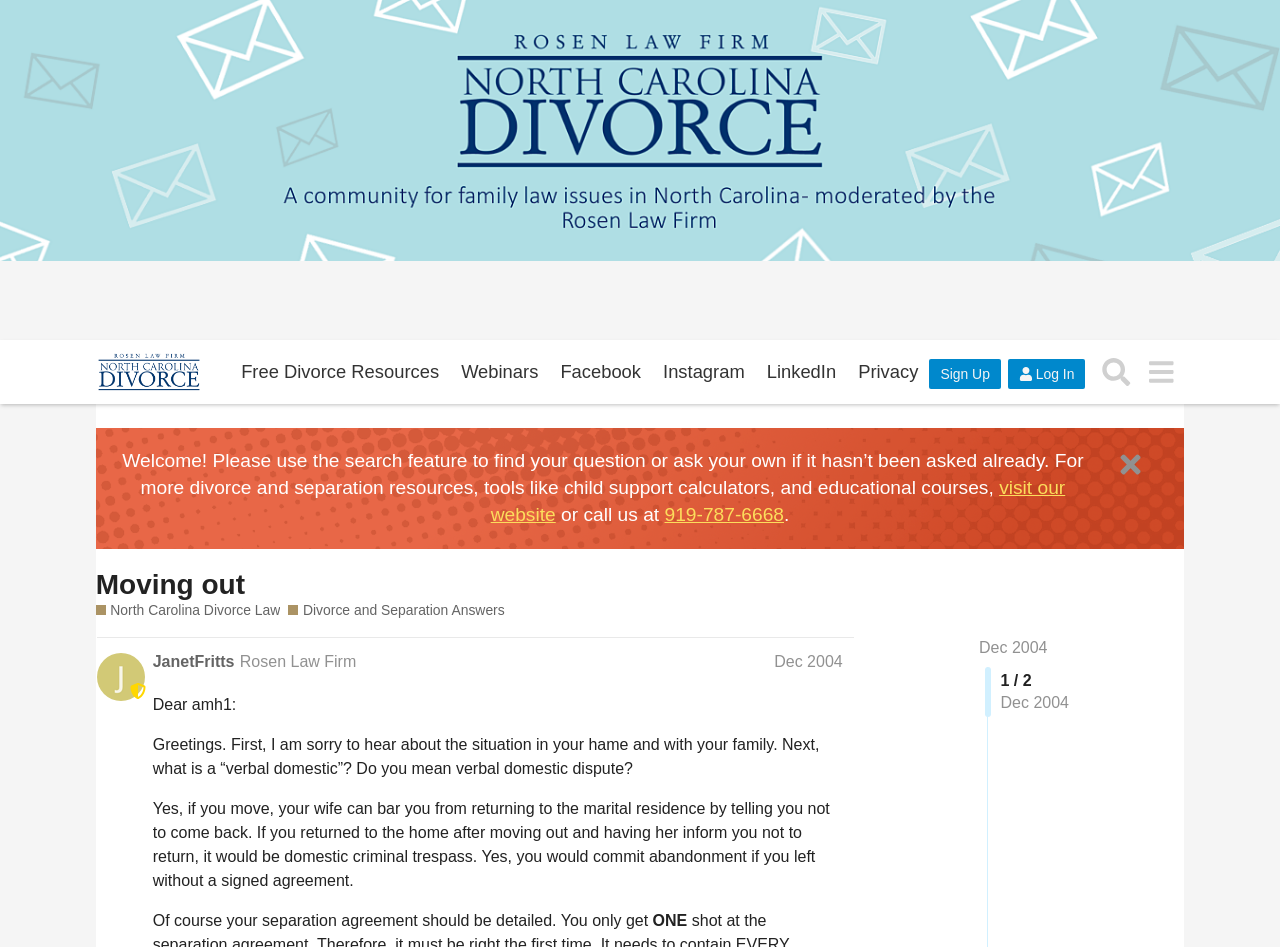Find and indicate the bounding box coordinates of the region you should select to follow the given instruction: "Call the phone number".

[0.519, 0.532, 0.612, 0.554]